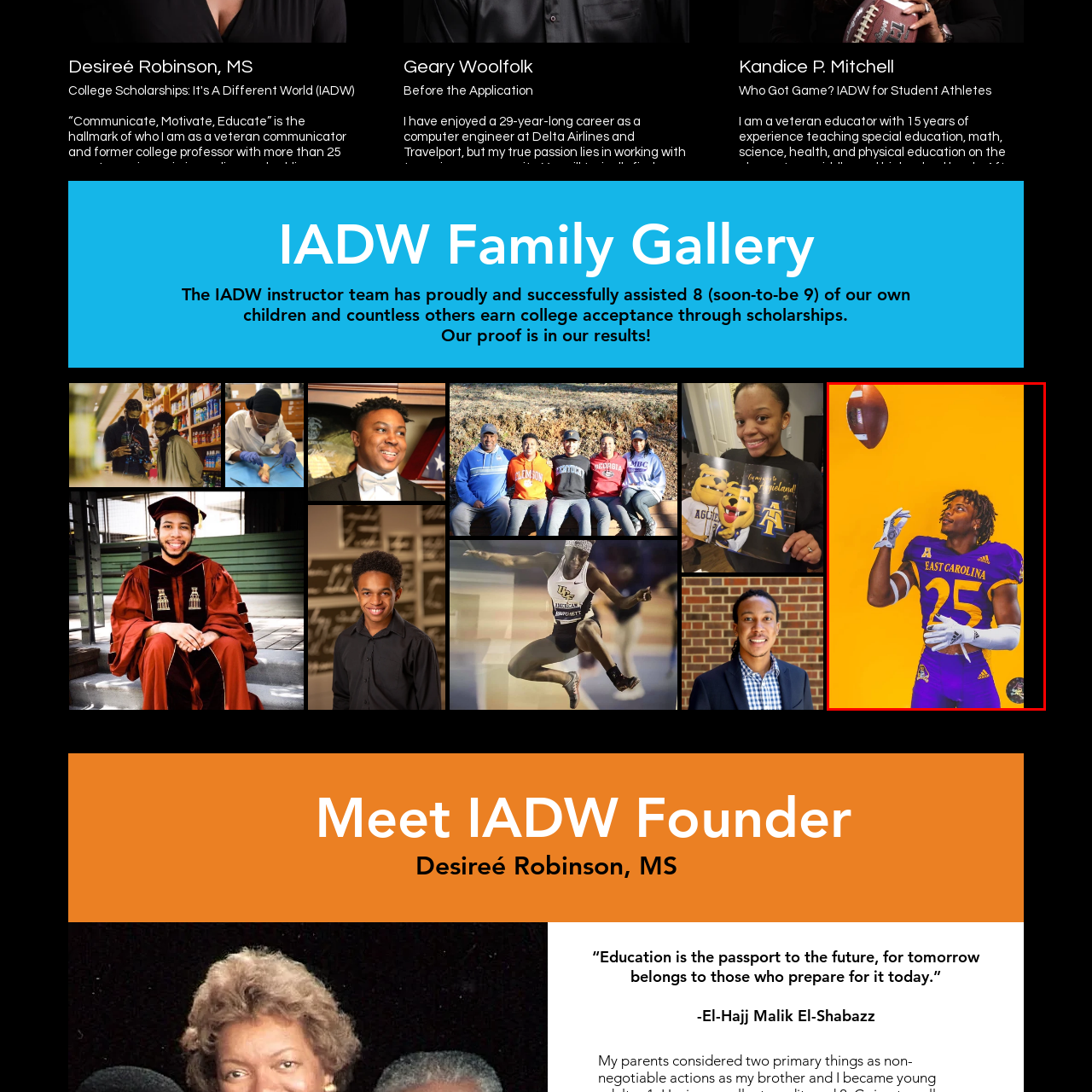What are the dominant colors of the athlete's uniform?
Inspect the image area outlined by the red bounding box and deliver a detailed response to the question, based on the elements you observe.

The image shows the athlete wearing a vibrant uniform, and upon closer inspection, it is clear that the dominant colors of the uniform are purple and gold, which are also the colors of East Carolina University.